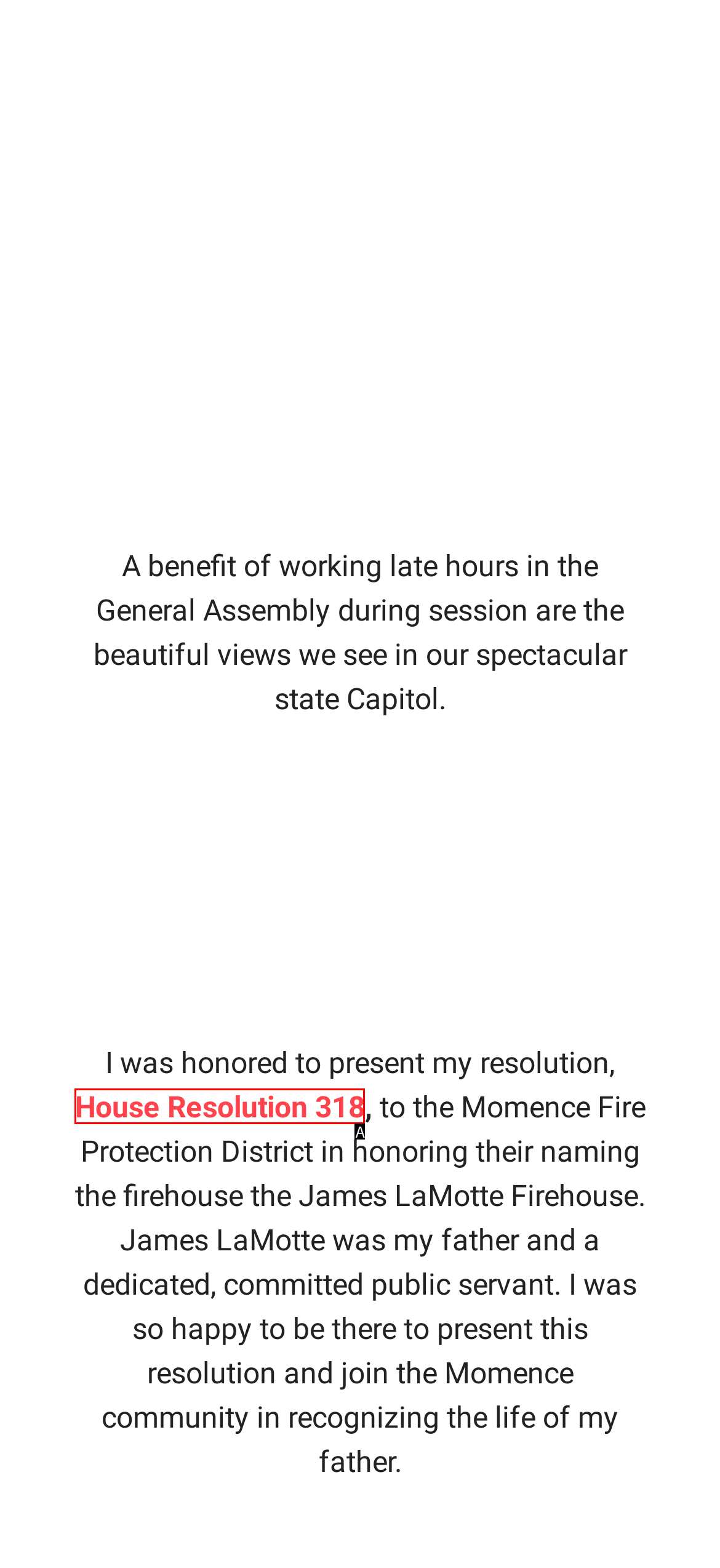Using the element description: House Resolution 318, select the HTML element that matches best. Answer with the letter of your choice.

A